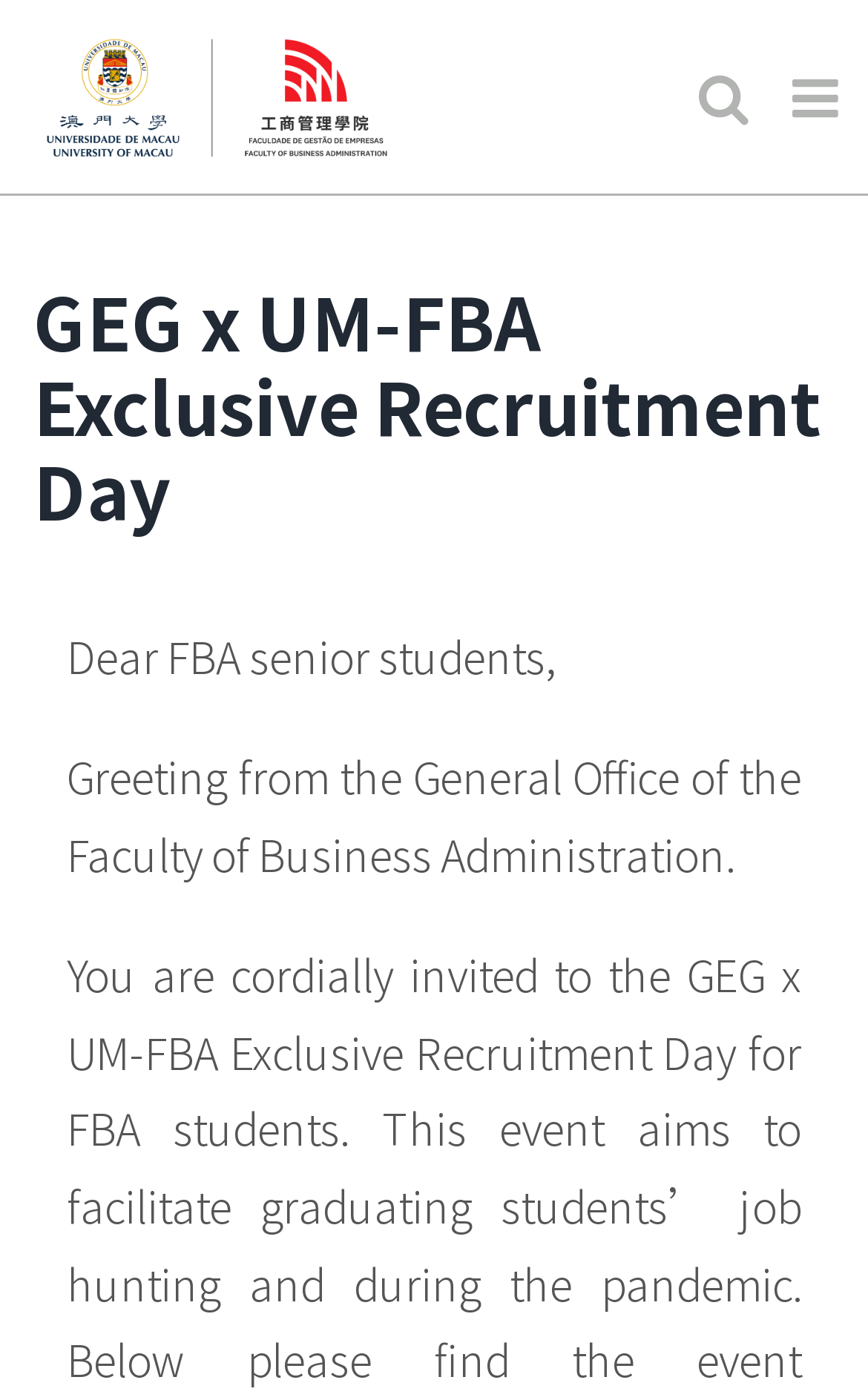Given the element description aria-label="Toggle mobile menu", identify the bounding box coordinates for the UI element on the webpage screenshot. The format should be (top-left x, top-left y, bottom-right x, bottom-right y), with values between 0 and 1.

[0.913, 0.051, 0.974, 0.089]